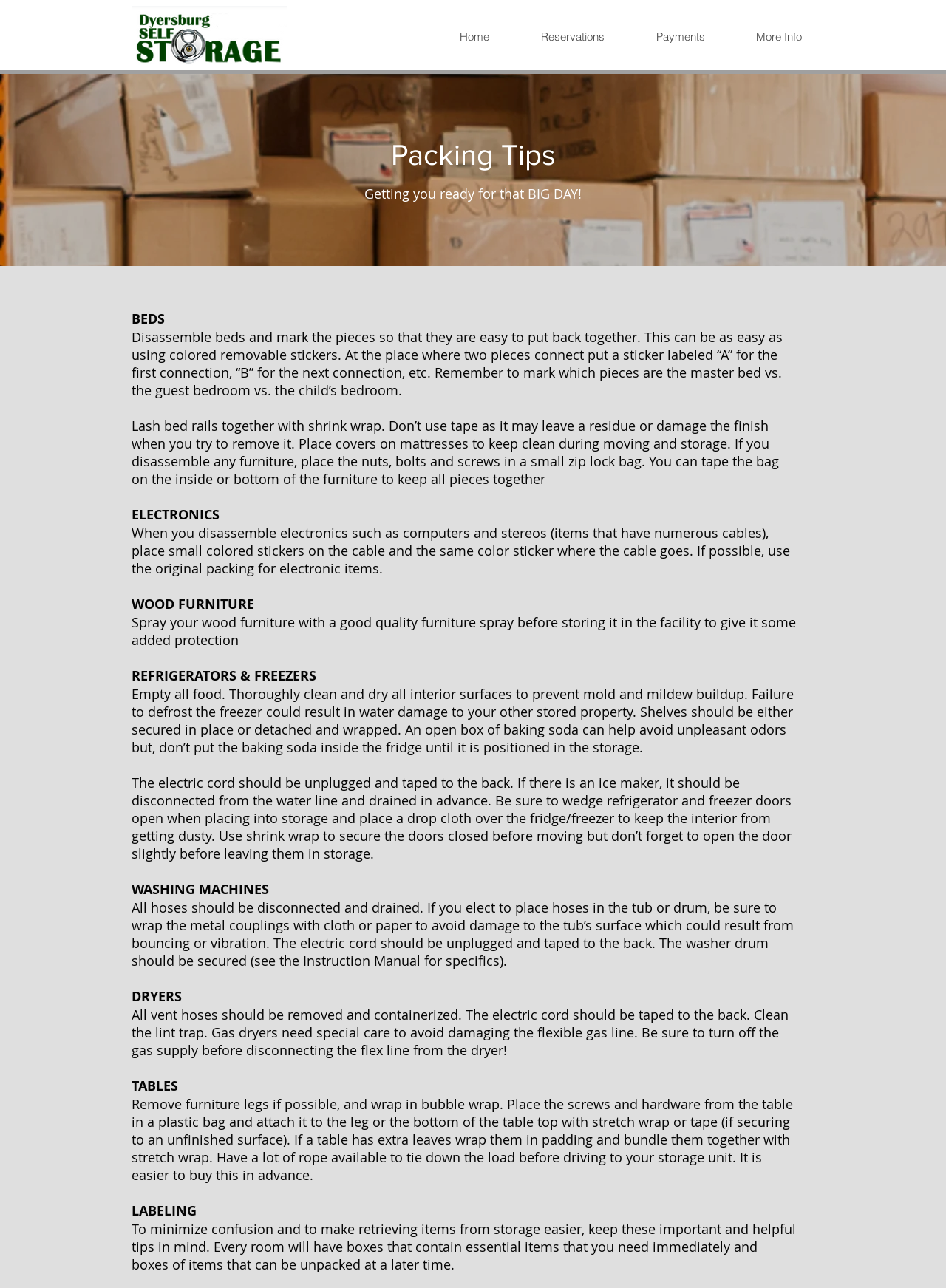Offer a comprehensive description of the webpage’s content and structure.

The webpage is about packing tips for self-storage, specifically for Dyersburg Self Storage. At the top-left corner, there is a logo image of Dyersburg Self Storage. Below the logo, there is a navigation menu with links to "Home", "Reservations", "Payments", and "More Info". 

The main content of the webpage is divided into sections, each with a heading and descriptive text. The first section is about "Packing Tips" and has a subheading "Getting you ready for that BIG DAY!". 

Below this, there are sections dedicated to specific items, including "BEDS", "ELECTRONICS", "WOOD FURNITURE", "REFRIGERATORS & FREEZERS", "WASHING MACHINES", "DRYERS", "TABLES", and "LABELING". Each section provides detailed tips and instructions on how to prepare and pack these items for storage. The text is informative and provides step-by-step guidance on disassembling, cleaning, and protecting various items.